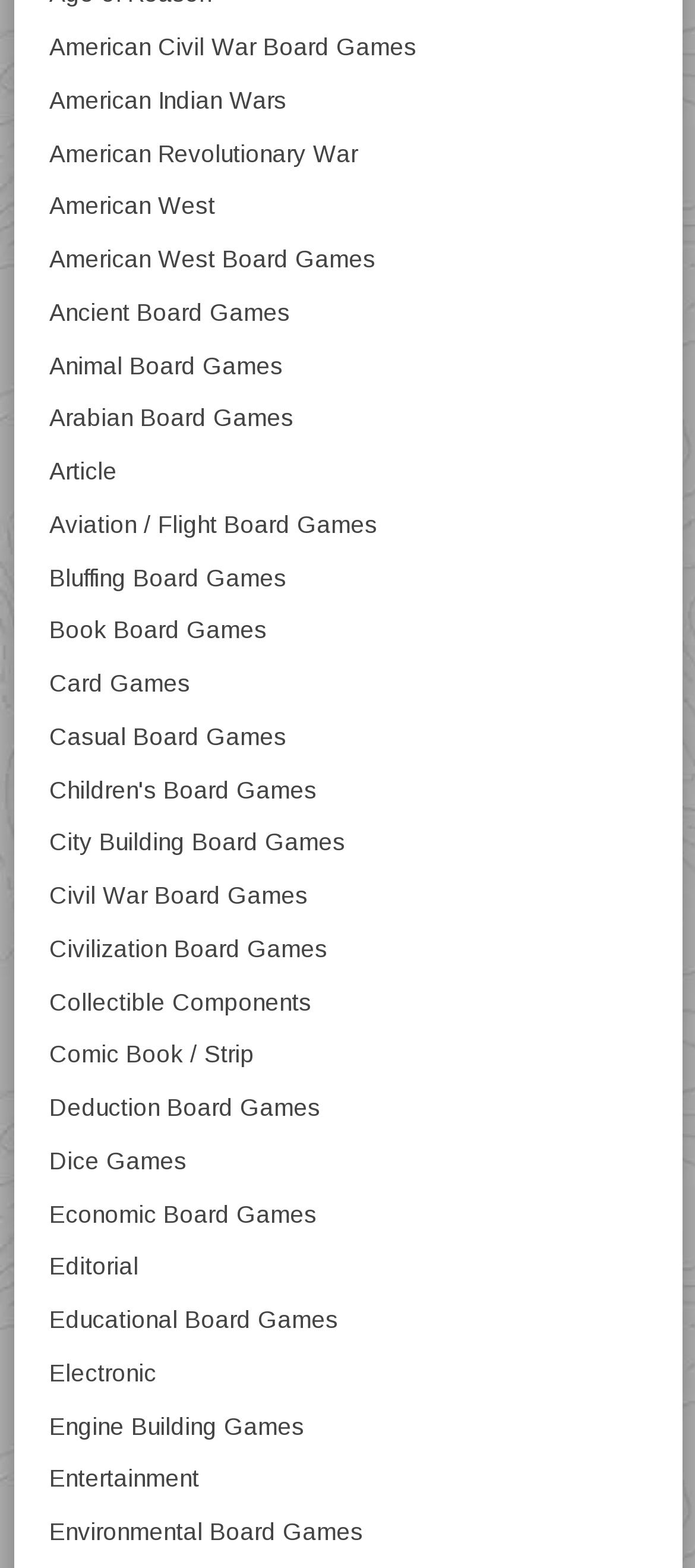Can you provide the bounding box coordinates for the element that should be clicked to implement the instruction: "Explore Ancient Board Games"?

[0.071, 0.189, 0.929, 0.211]